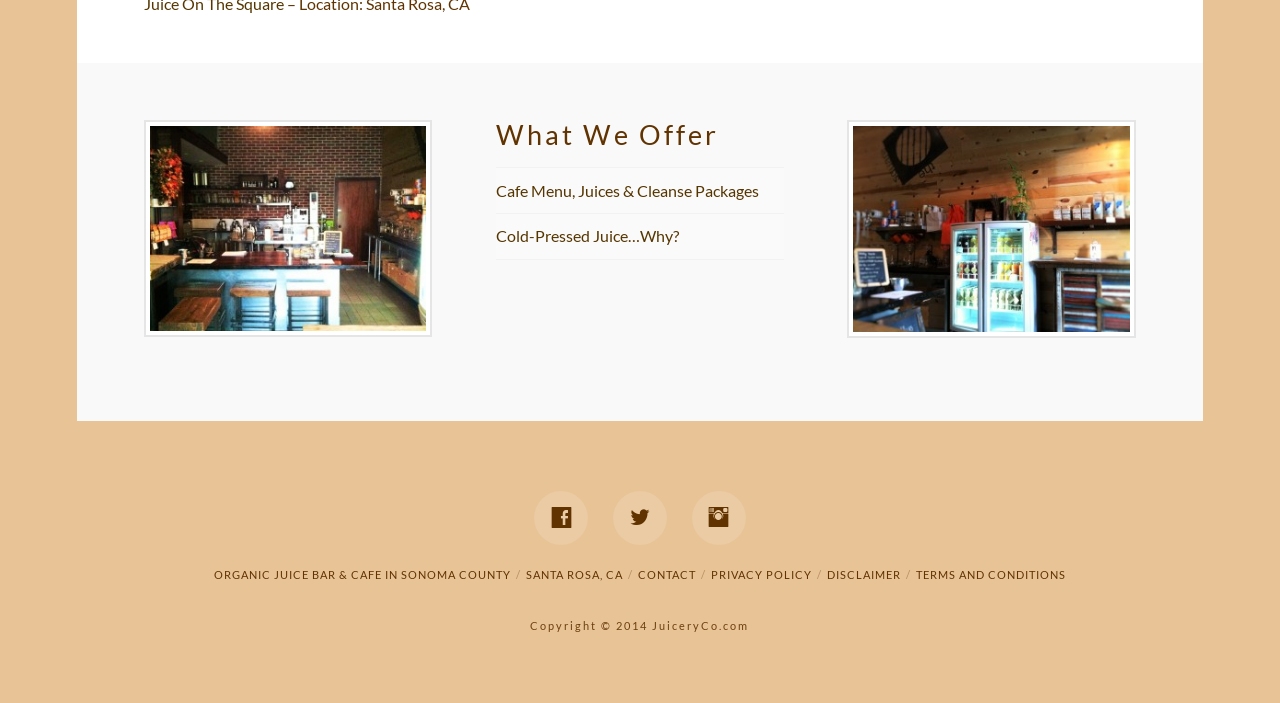Using the provided description Santa Rosa, CA, find the bounding box coordinates for the UI element. Provide the coordinates in (top-left x, top-left y, bottom-right x, bottom-right y) format, ensuring all values are between 0 and 1.

[0.411, 0.808, 0.487, 0.826]